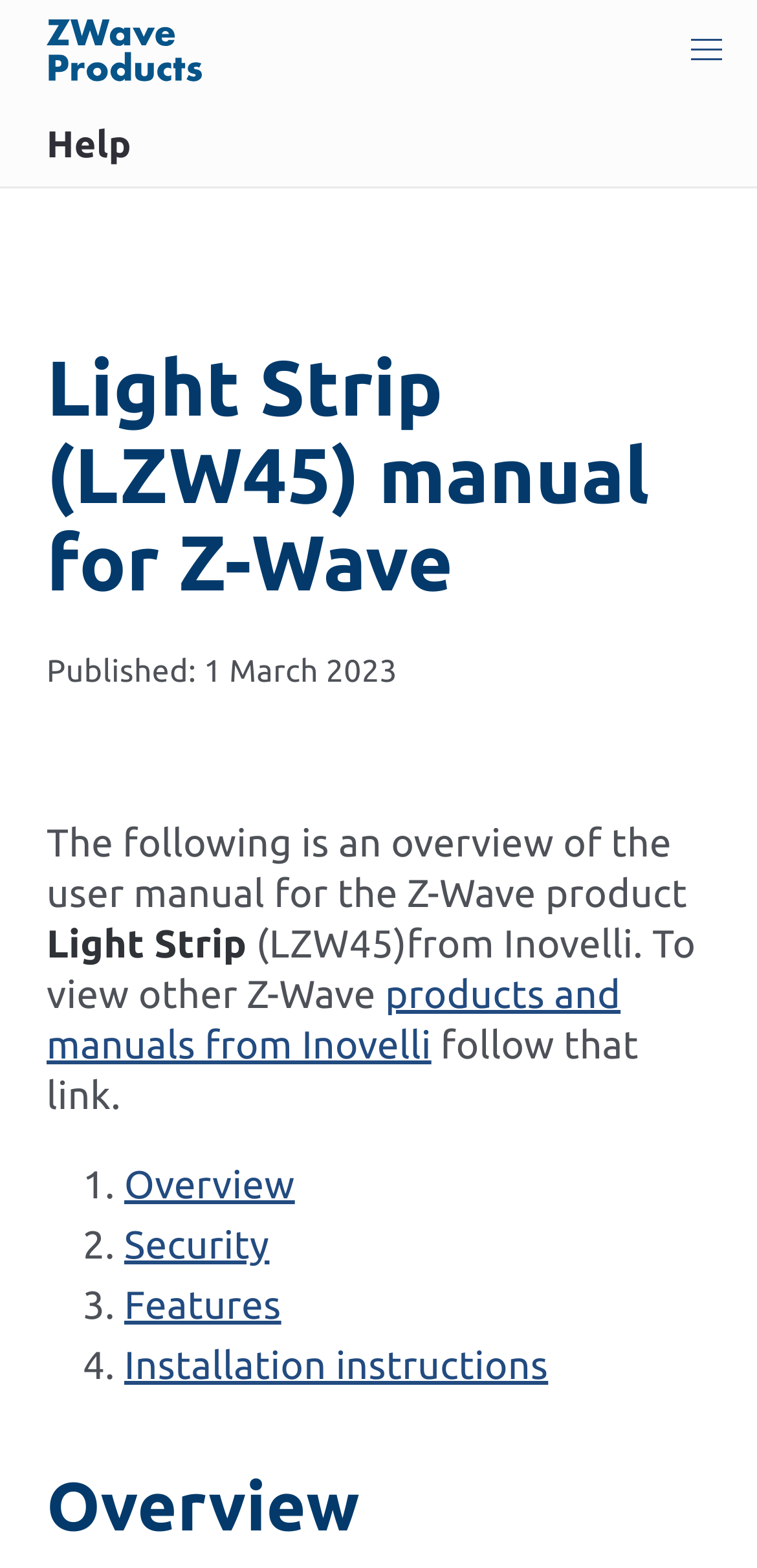Specify the bounding box coordinates of the area that needs to be clicked to achieve the following instruction: "view X Corp Privacy Policy".

None